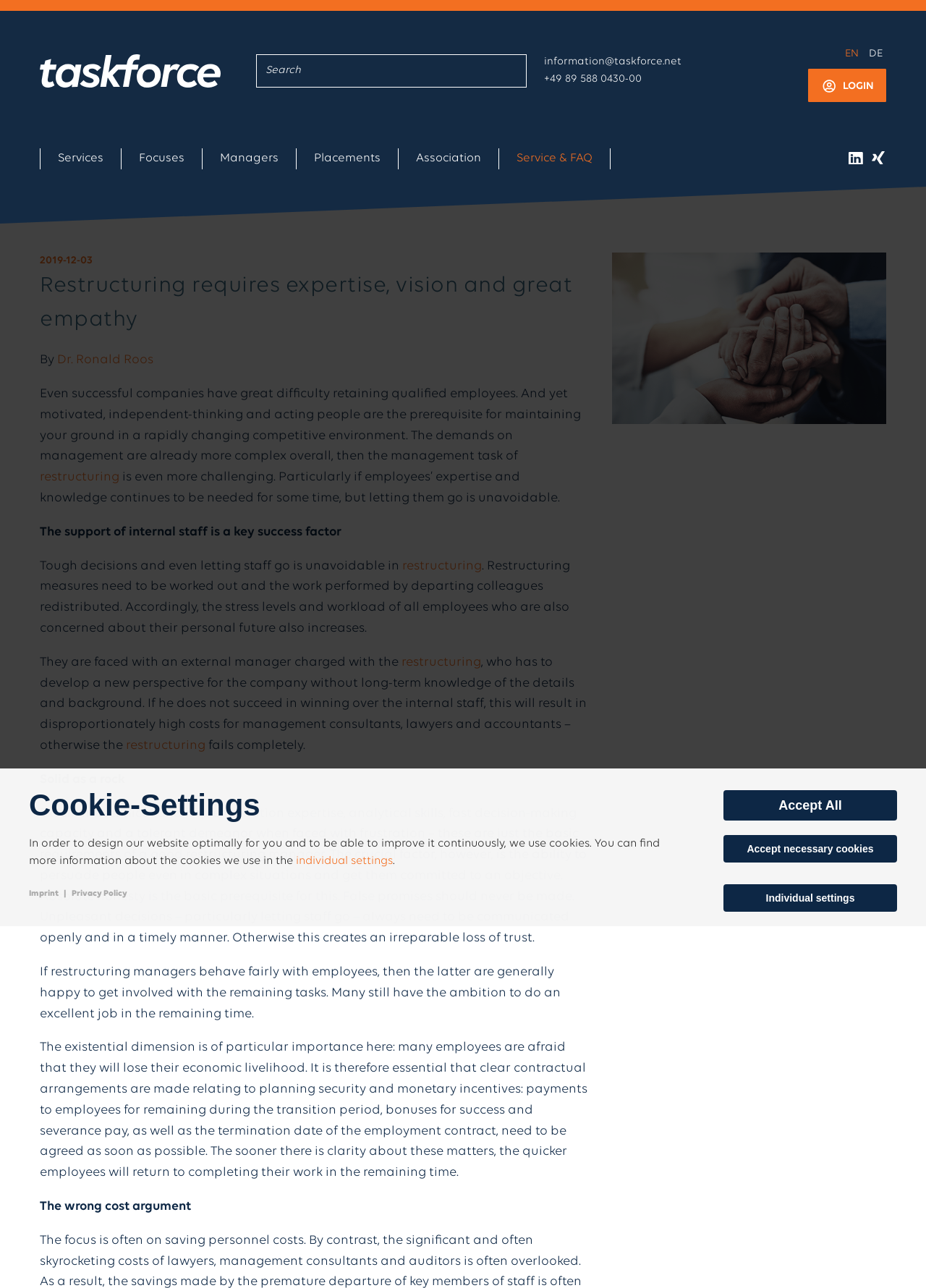Locate the bounding box coordinates of the clickable region necessary to complete the following instruction: "Search for something". Provide the coordinates in the format of four float numbers between 0 and 1, i.e., [left, top, right, bottom].

[0.276, 0.042, 0.568, 0.068]